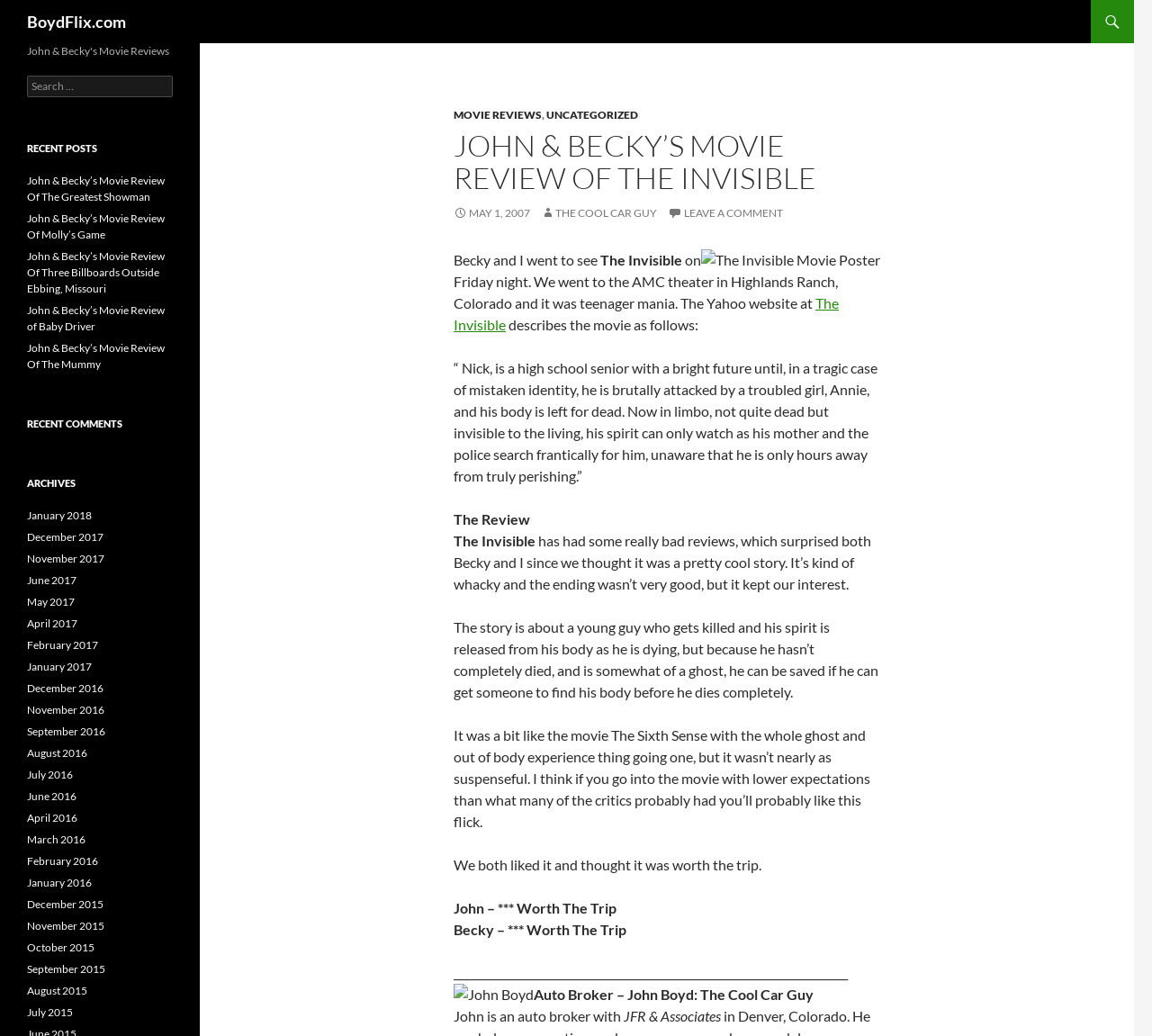Could you provide the bounding box coordinates for the portion of the screen to click to complete this instruction: "Visit John's homepage"?

[0.463, 0.951, 0.706, 0.968]